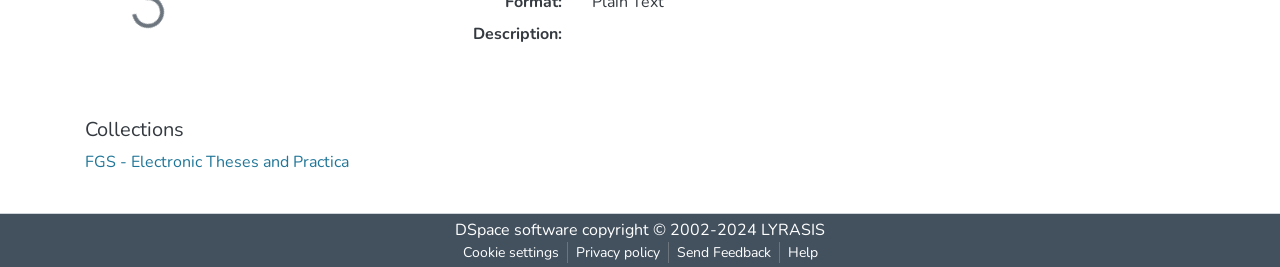Using the element description Privacy policy, predict the bounding box coordinates for the UI element. Provide the coordinates in (top-left x, top-left y, bottom-right x, bottom-right y) format with values ranging from 0 to 1.

[0.443, 0.905, 0.521, 0.983]